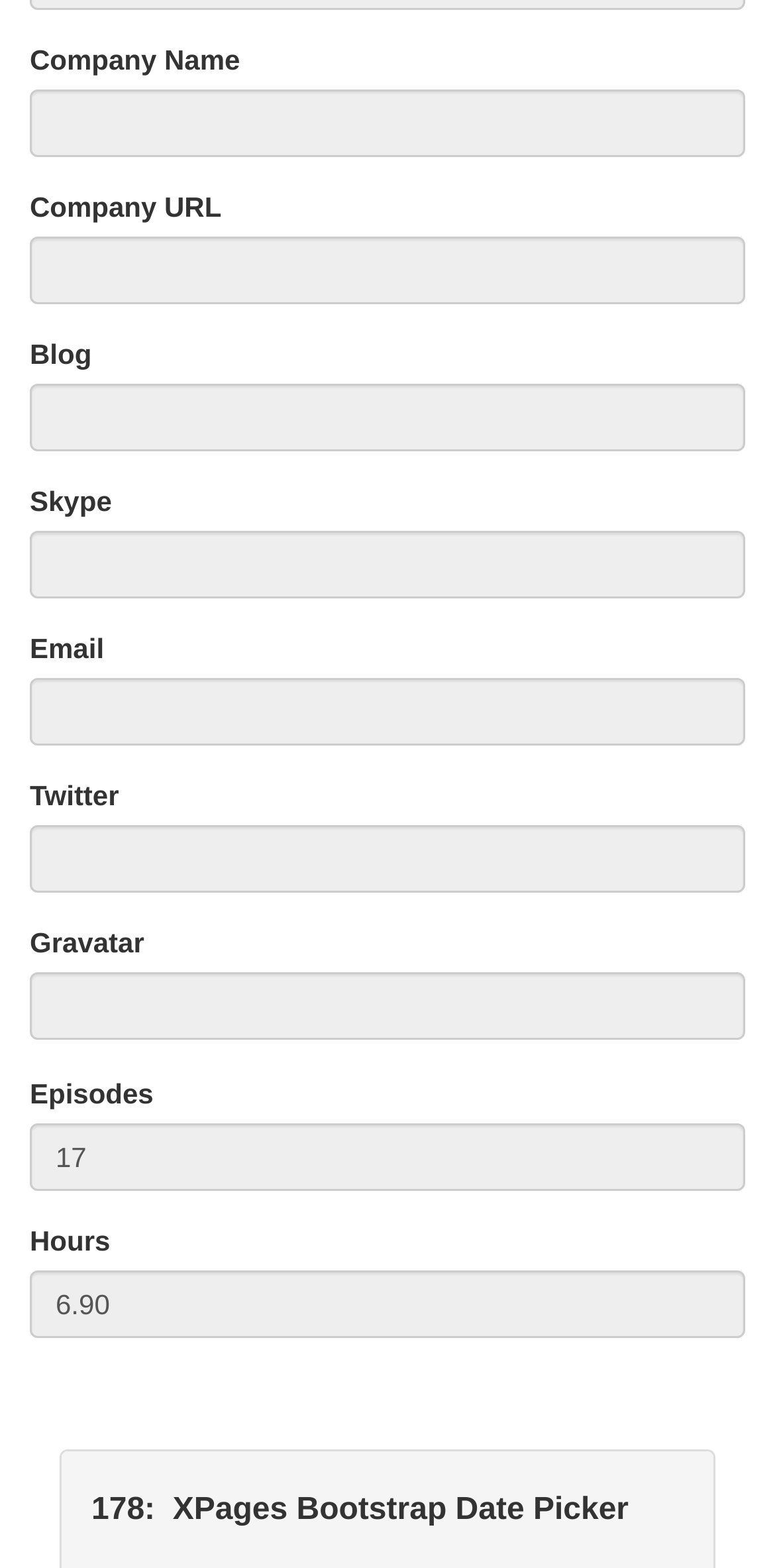Given the description "parent_node: Email name="view:_id1:inputText8" readonly="readonly"", determine the bounding box of the corresponding UI element.

[0.038, 0.432, 0.962, 0.475]